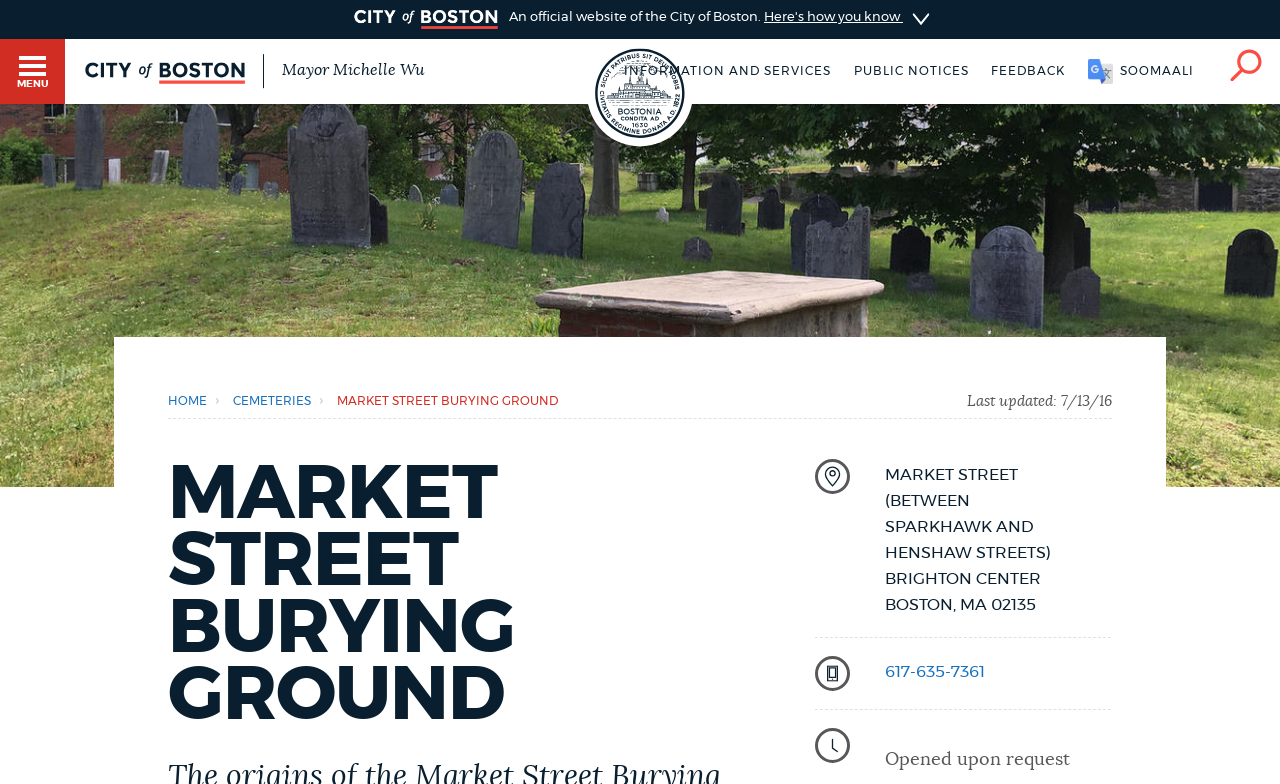What is the phone number of the cemetery?
With the help of the image, please provide a detailed response to the question.

I found the answer by looking at the link element on the webpage, which displays the phone number of the cemetery. This phone number is likely a contact number for the cemetery.